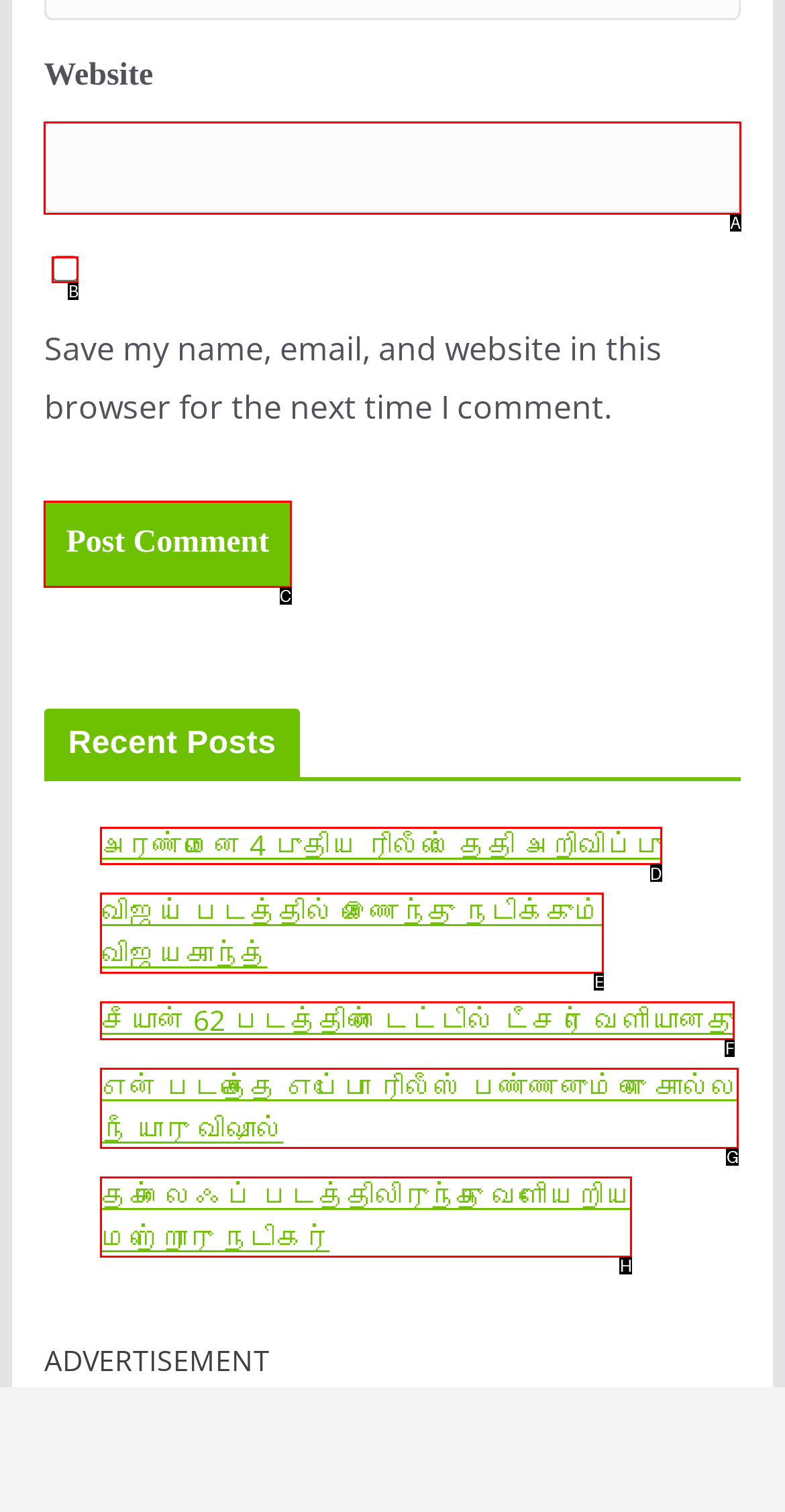Select the right option to accomplish this task: Follow us on Twitter. Reply with the letter corresponding to the correct UI element.

None